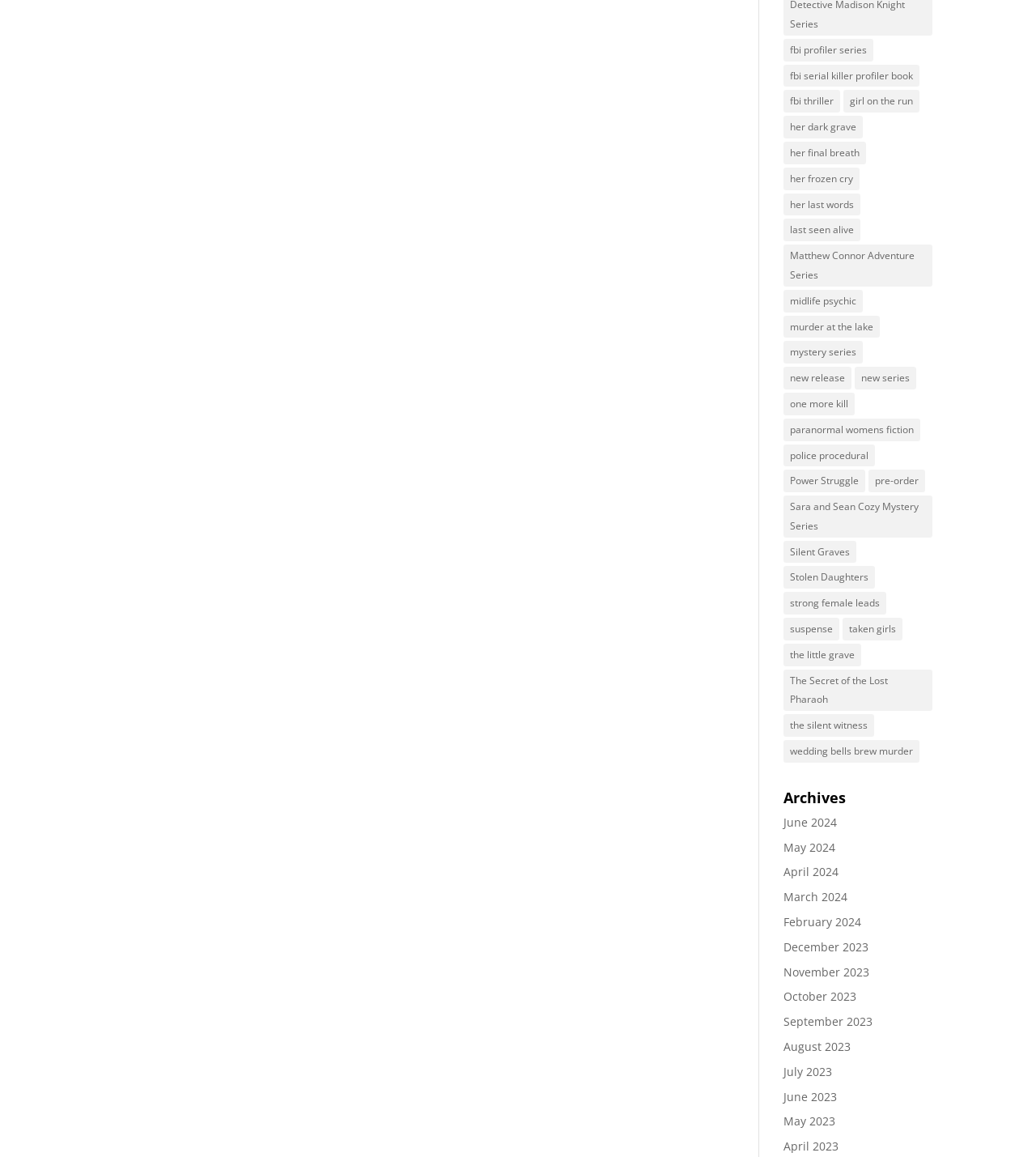How many items are in the 'Mystery Series'?
Please provide a comprehensive answer based on the visual information in the image.

The link 'Mystery Series' has a description of '(91 items)' which indicates that there are 91 items in this series.